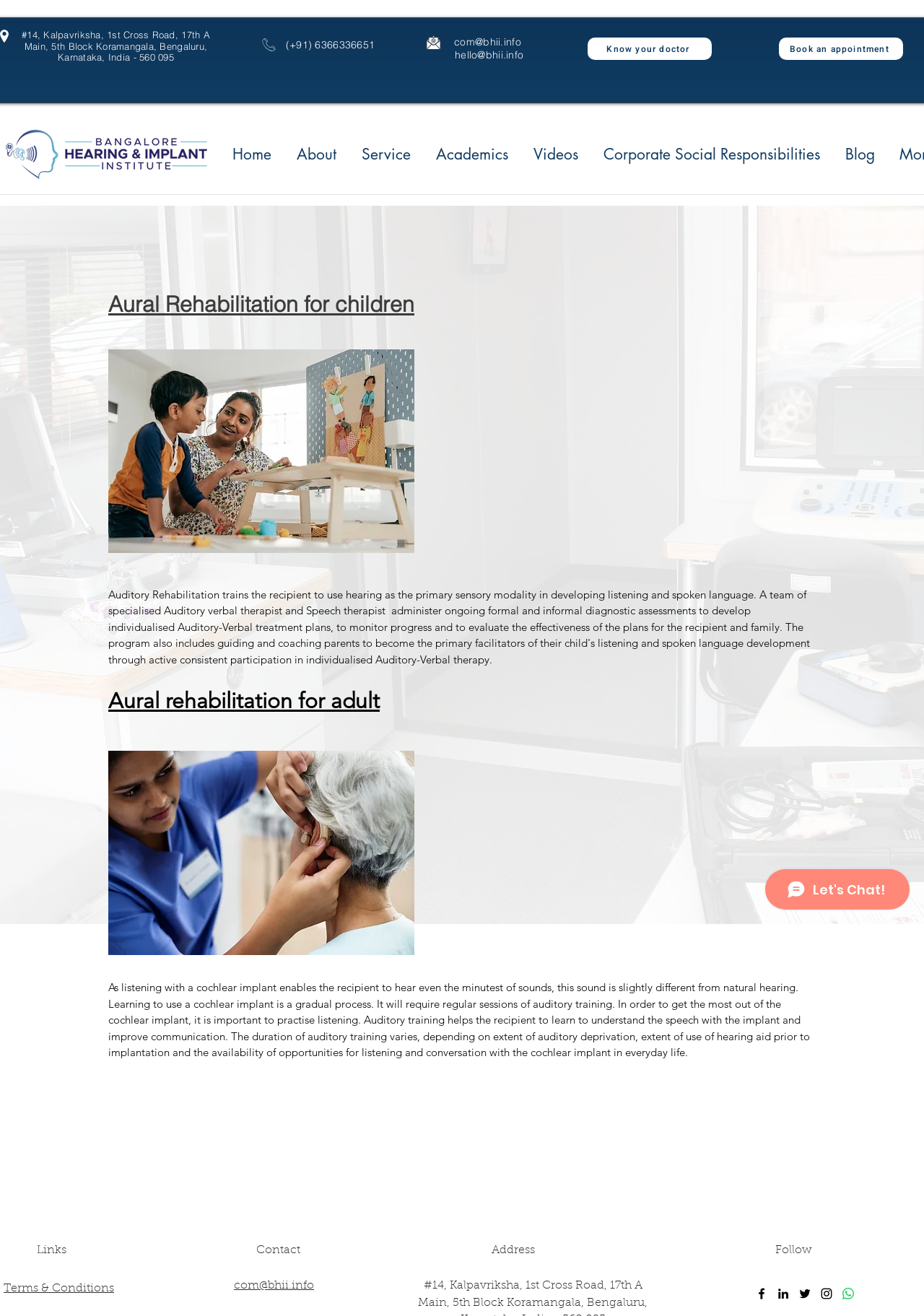Describe the webpage in detail, including text, images, and layout.

This webpage is about Audiology services provided by BHII. At the top, there is a header section with the title "Audiology | BHII" and a navigation menu with links to "Home", "About", "Service", "Academics", "Videos", "Corporate Social Responsibilities", and "Blog". 

Below the navigation menu, there is a main content section that occupies most of the page. It starts with a brief introduction to Aural Rehabilitation for children, accompanied by an image on the right side. 

Further down, there is a section about Aural rehabilitation for adults, also accompanied by an image. The text explains the process of learning to use a cochlear implant, including the importance of auditory training and regular sessions.

On the right side of the page, near the top, there is a section with contact information, including an address, phone number, and email address. There is also a "Book an appointment" link.

At the bottom of the page, there are three columns of links and information. The left column has links to "Terms & Conditions" and "Contact" information. The middle column has the address of the Audiology center. The right column has a "Follow" section with links to social media platforms, including Facebook, LinkedIn, Twitter, Instagram, and Whatsapp.

There is also an iframe with a Wix Chat feature, allowing users to interact with the website.